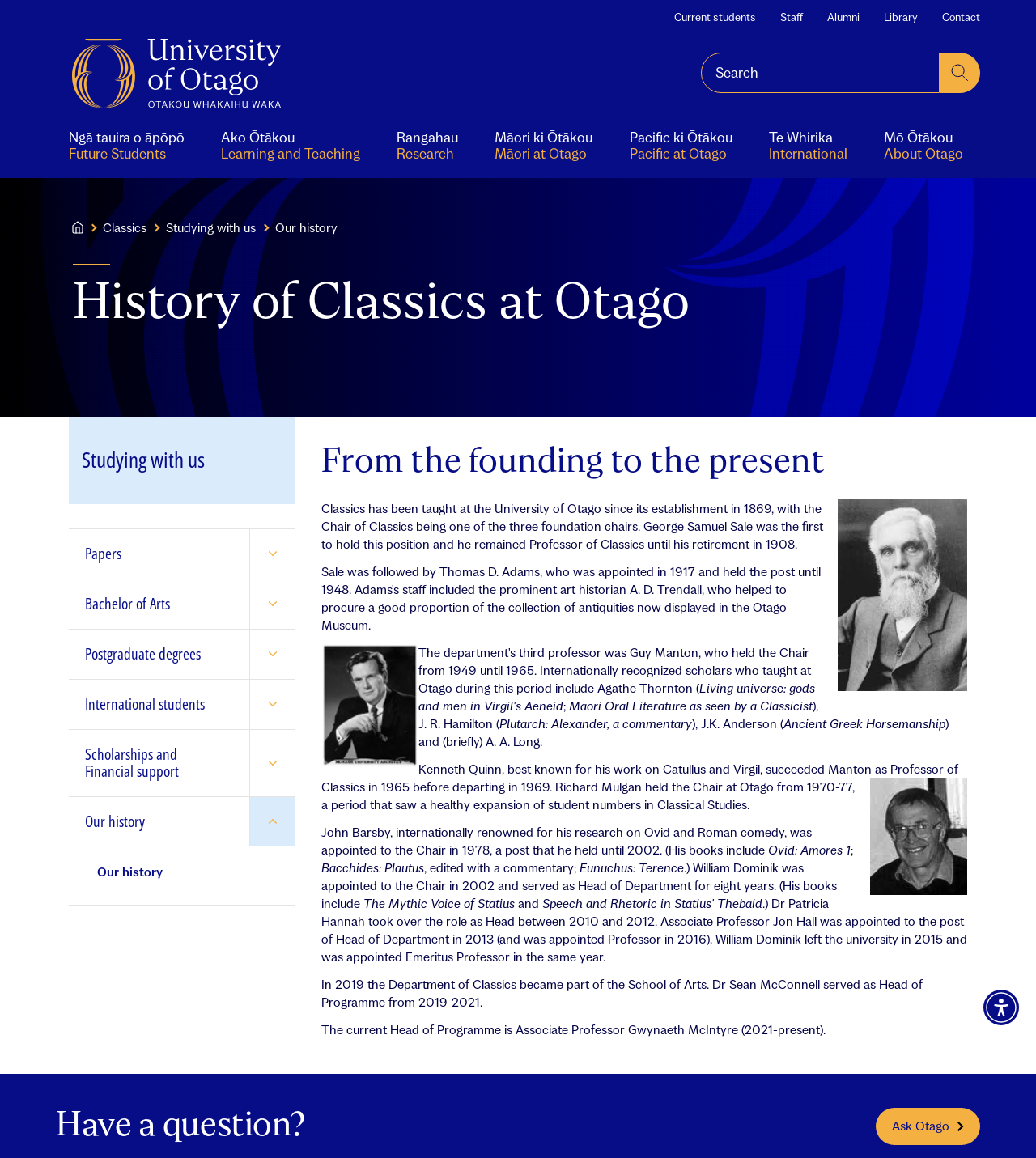Find the bounding box coordinates for the area that must be clicked to perform this action: "Read about 'Our history'".

[0.094, 0.748, 0.165, 0.756]